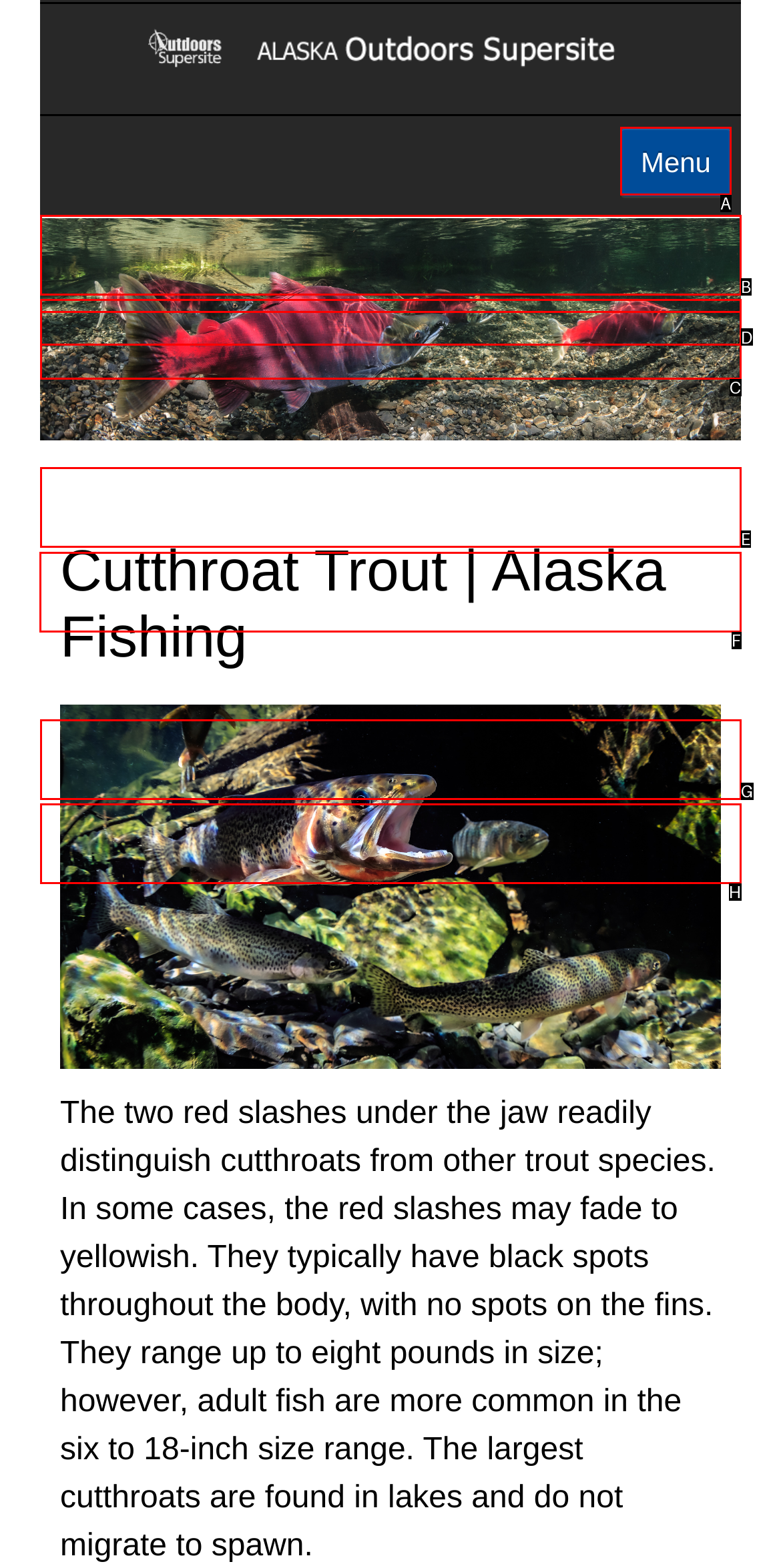Identify the HTML element to click to fulfill this task: Go to the Forums page
Answer with the letter from the given choices.

F